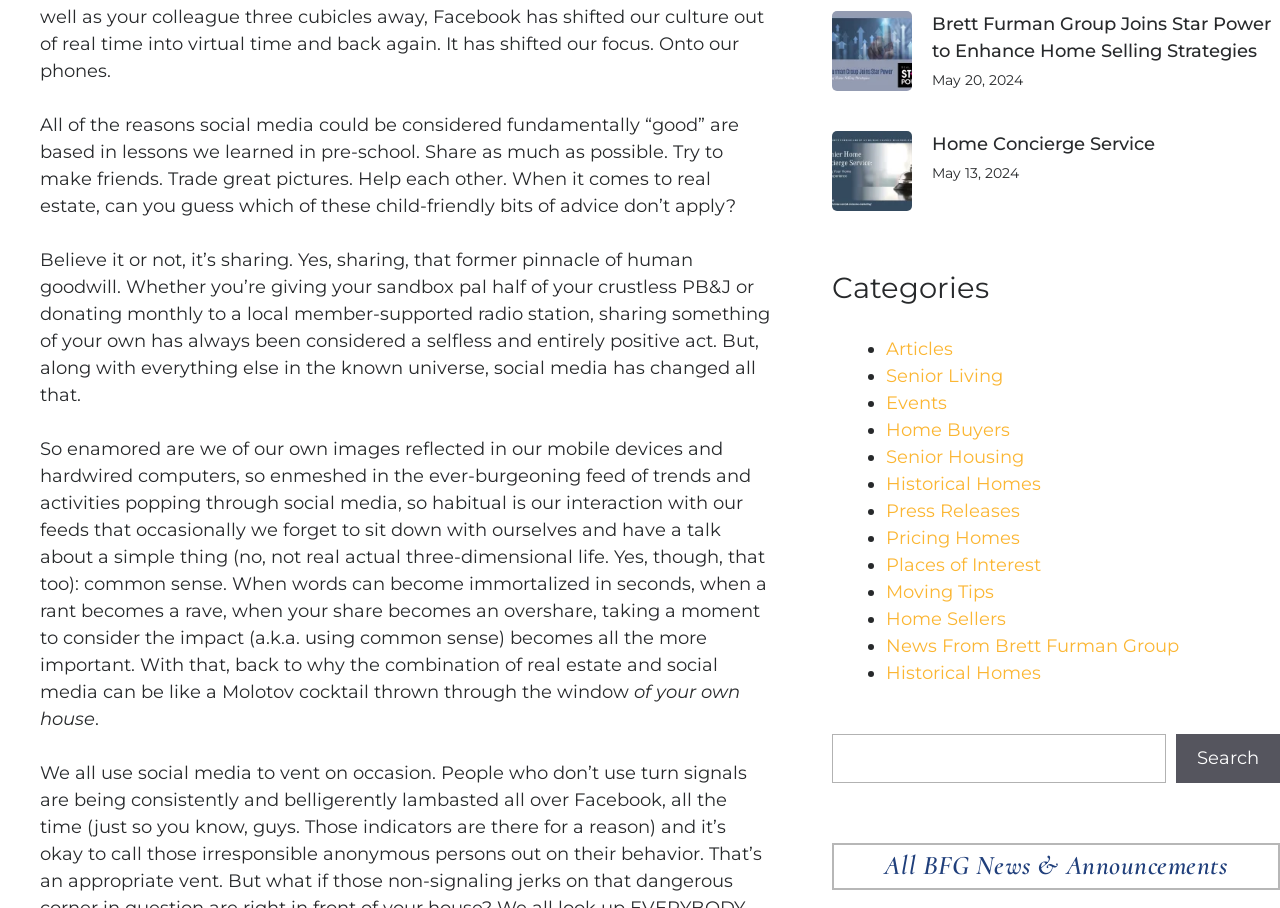Can you find the bounding box coordinates for the element to click on to achieve the instruction: "Search for something"?

None